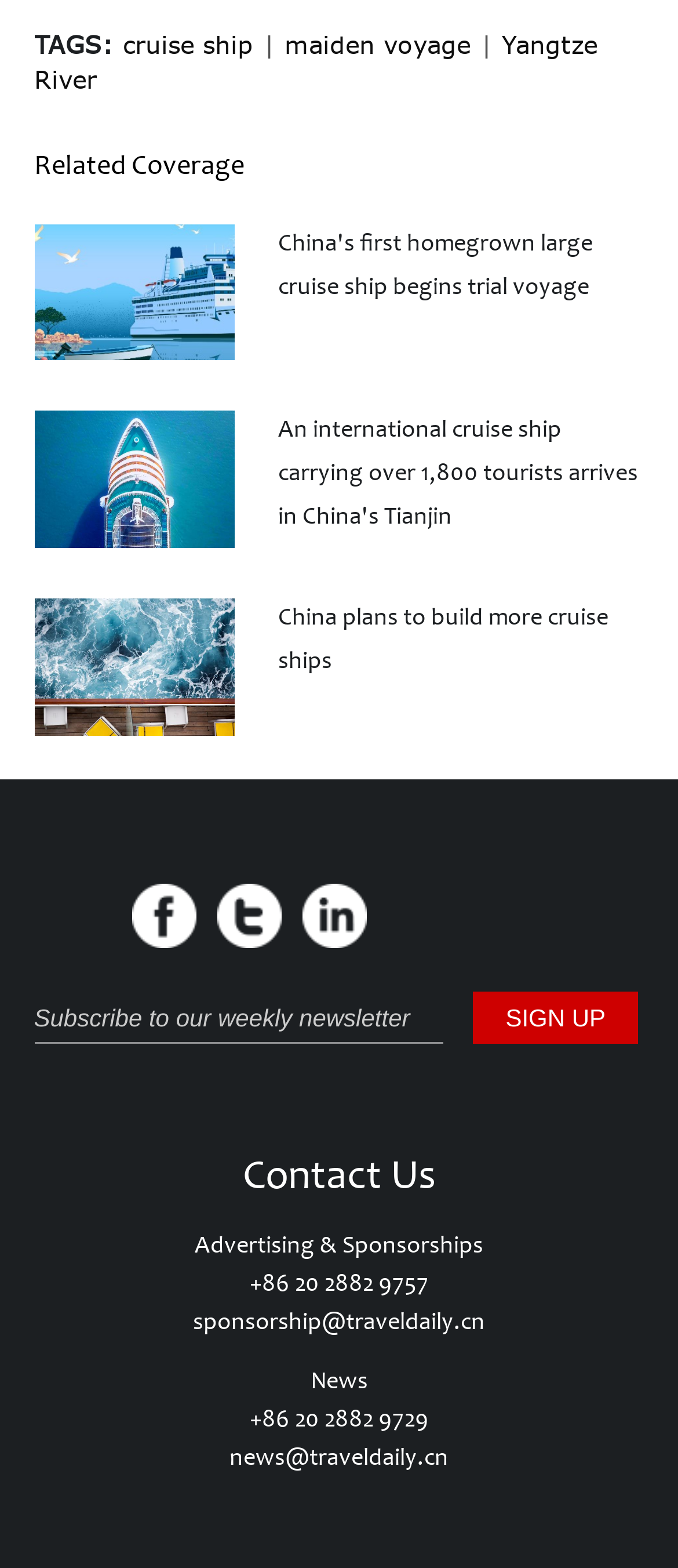Please identify the bounding box coordinates of the element that needs to be clicked to execute the following command: "Contact us through 'sponsorship@traveldaily.cn'". Provide the bounding box using four float numbers between 0 and 1, formatted as [left, top, right, bottom].

[0.285, 0.833, 0.715, 0.852]